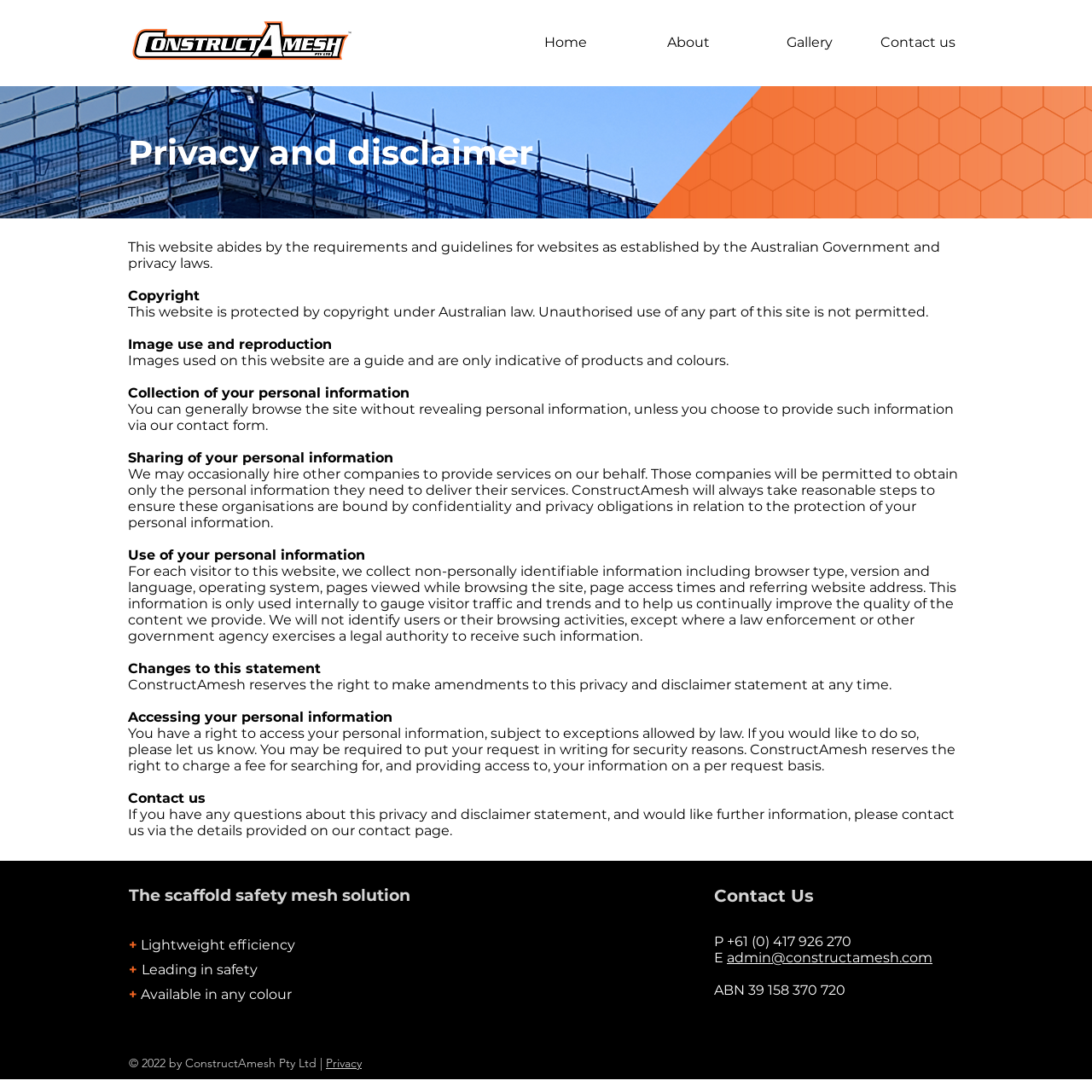Analyze the image and deliver a detailed answer to the question: How can users access their personal information?

According to the privacy and disclaimer policy, users have a right to access their personal information, subject to exceptions allowed by law. If users want to access their personal information, they need to contact the company, which may require them to put their request in writing for security reasons.